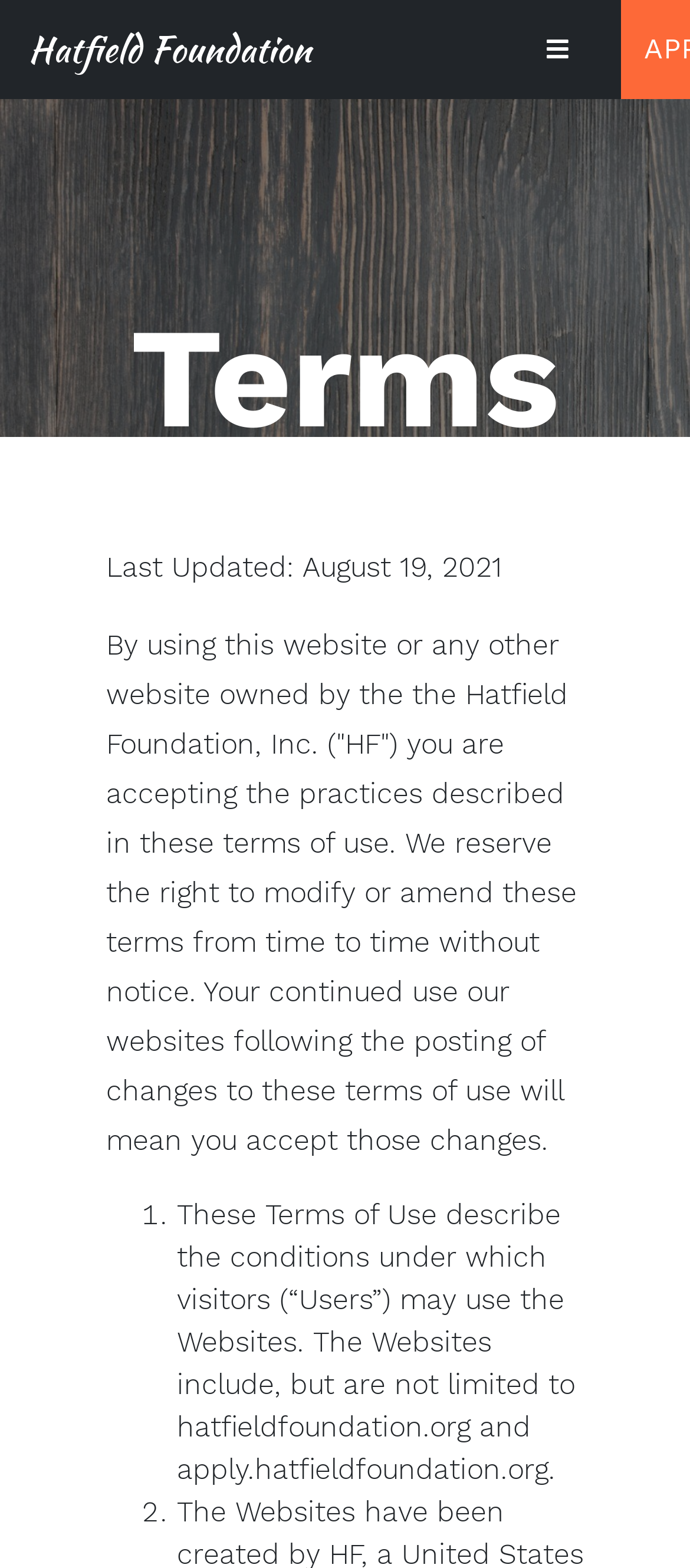What is the purpose of the terms of use?
Based on the visual details in the image, please answer the question thoroughly.

I read the static text element that says 'These Terms of Use describe the conditions under which visitors (“Users”) may use the Websites.' and understood that the purpose of the terms of use is to describe the conditions for website use.